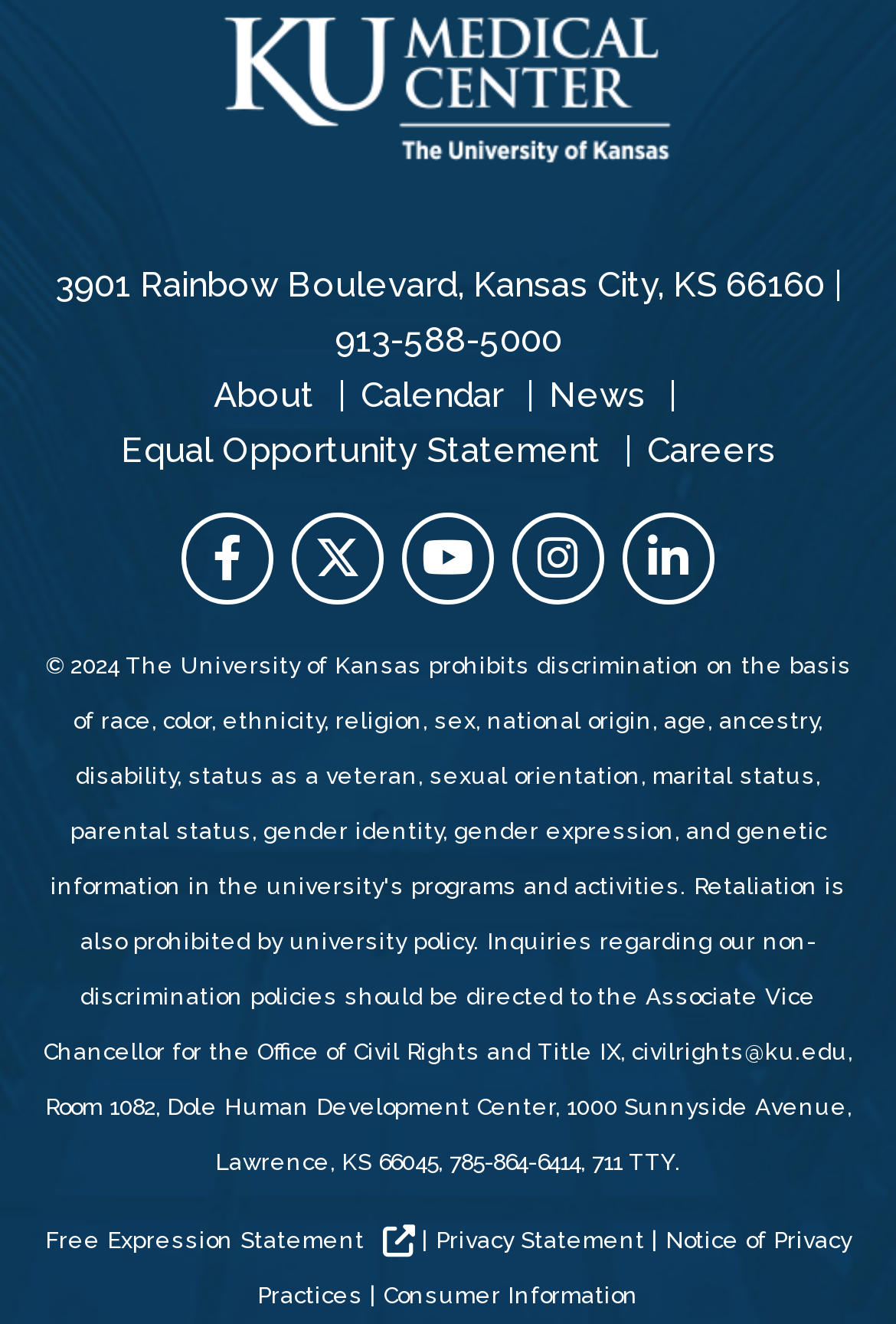What is the phone number of the organization?
Examine the image closely and answer the question with as much detail as possible.

I found the phone number by looking at the link element located at the top of the page, which reads '913-588-5000'.